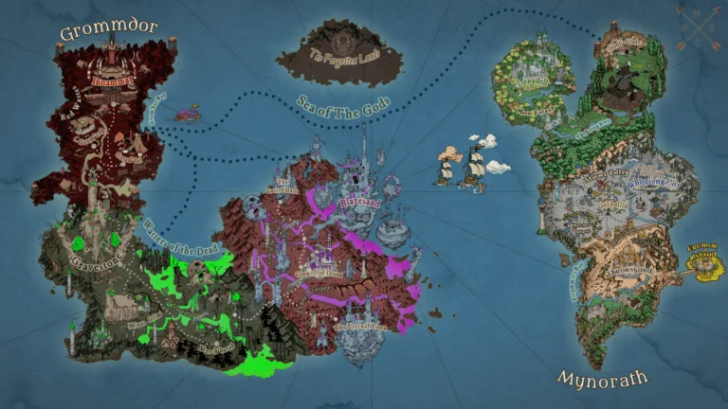What type of gameplay does the game emphasize? From the image, respond with a single word or brief phrase.

Social interaction and cooperative